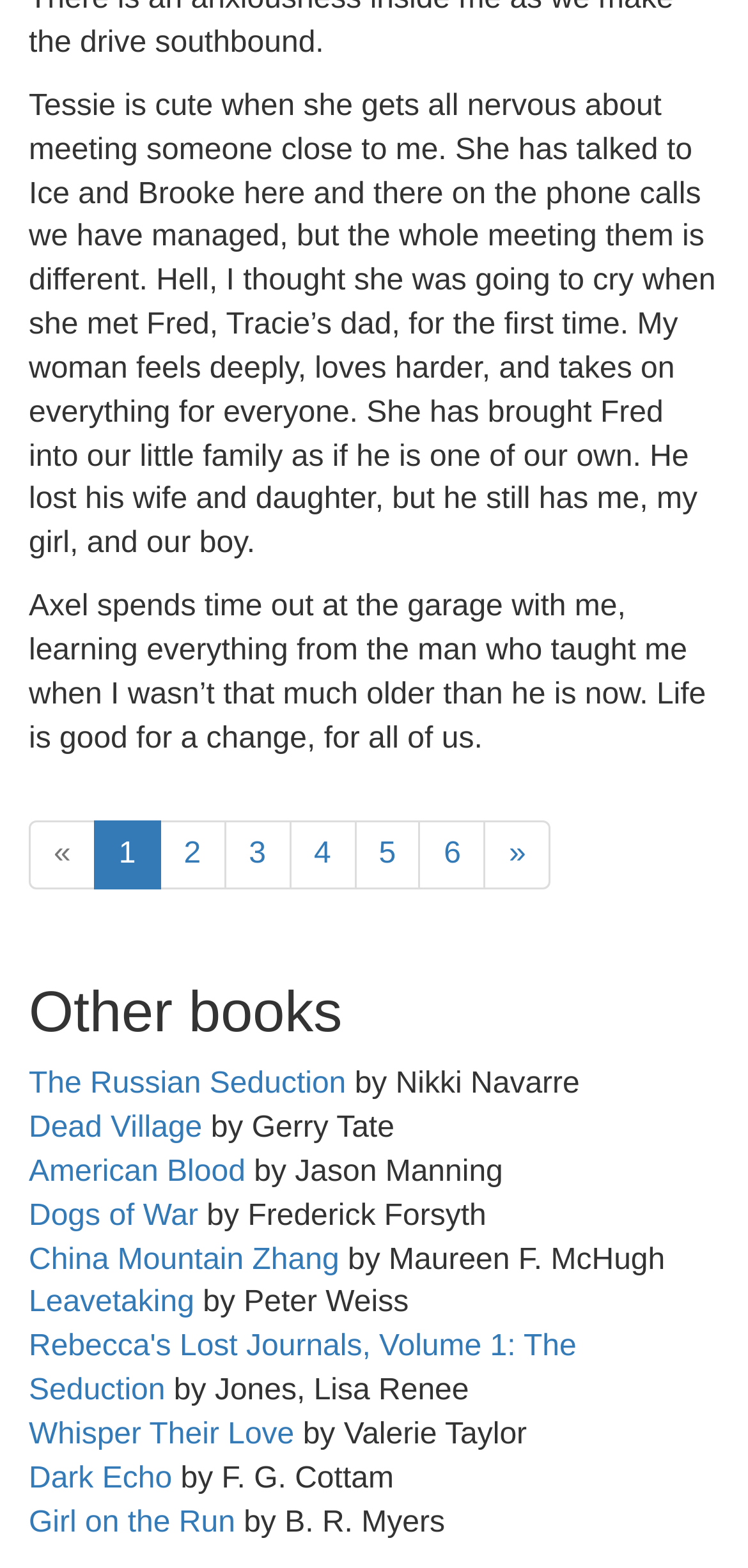Please identify the bounding box coordinates of the element on the webpage that should be clicked to follow this instruction: "read other book 'The Russian Seduction'". The bounding box coordinates should be given as four float numbers between 0 and 1, formatted as [left, top, right, bottom].

[0.038, 0.681, 0.463, 0.702]